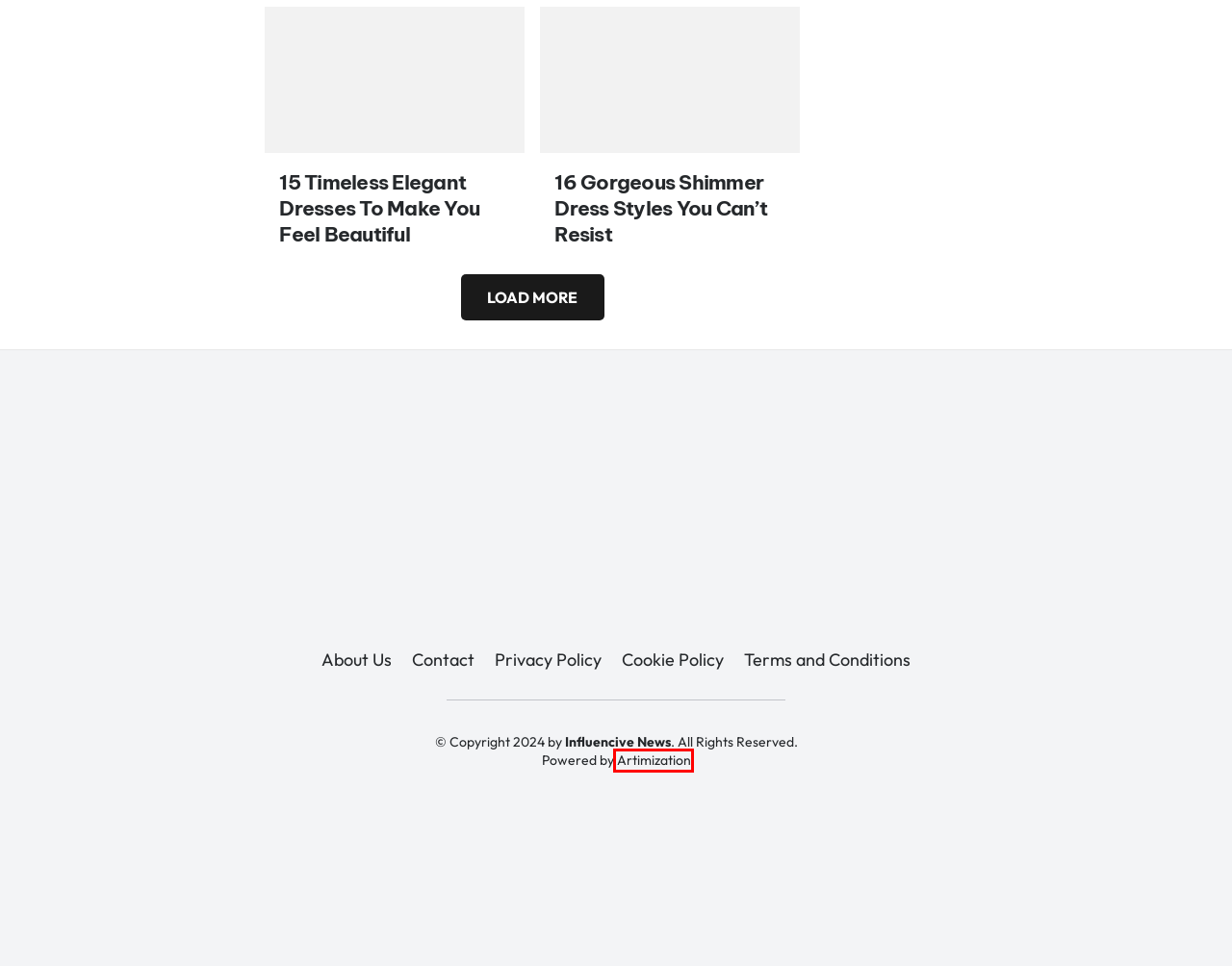You have been given a screenshot of a webpage with a red bounding box around a UI element. Select the most appropriate webpage description for the new webpage that appears after clicking the element within the red bounding box. The choices are:
A. Privacy Policy - Influencivenews.com
B. About Us - Influencivenews.com
C. Cookie Policy - Influencivenews.com
D. All About Celebrities, Models and Trending Stories!
E. 16 Gorgeous Shimmer Dress Styles You Can't Resist
F. 15 Timeless Elegant Dresses To Make You Feel Beautiful
G. Terms and Conditions | Influencivenews.com
H. Artimization - Digital Marketing Agency: Best Web Design Company

H